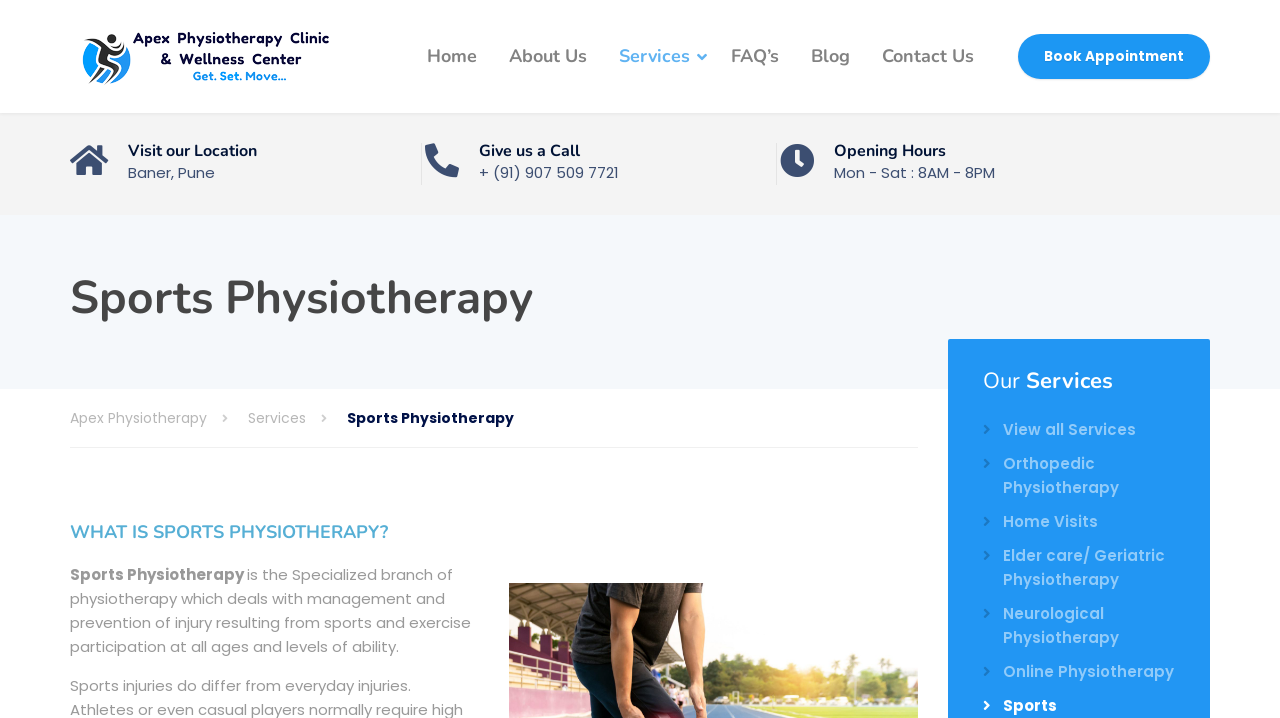Please identify the bounding box coordinates of the clickable element to fulfill the following instruction: "Click on the 'View all Services' link". The coordinates should be four float numbers between 0 and 1, i.e., [left, top, right, bottom].

[0.768, 0.582, 0.887, 0.615]